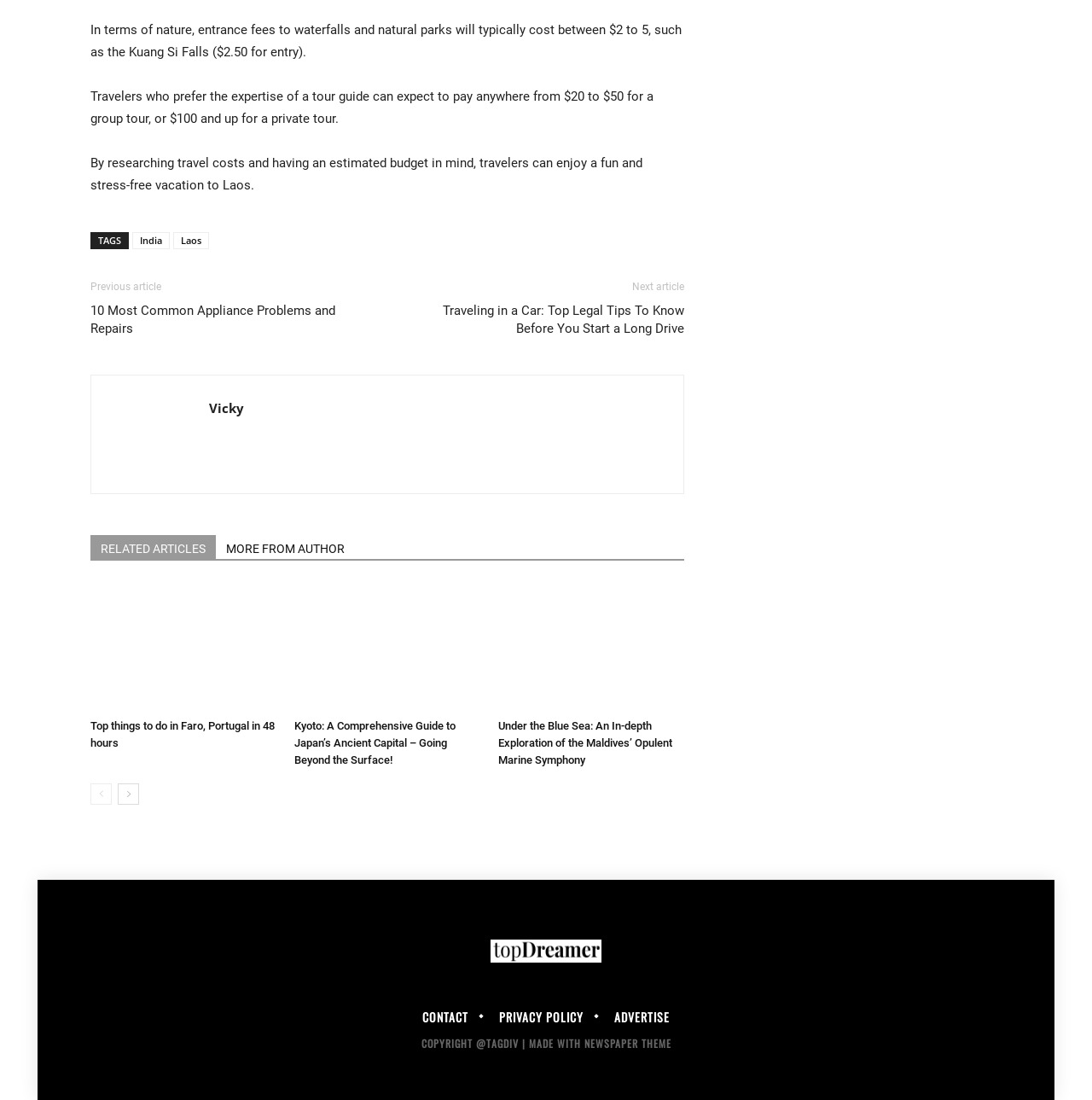Please identify the coordinates of the bounding box that should be clicked to fulfill this instruction: "Click Subscribe button".

None